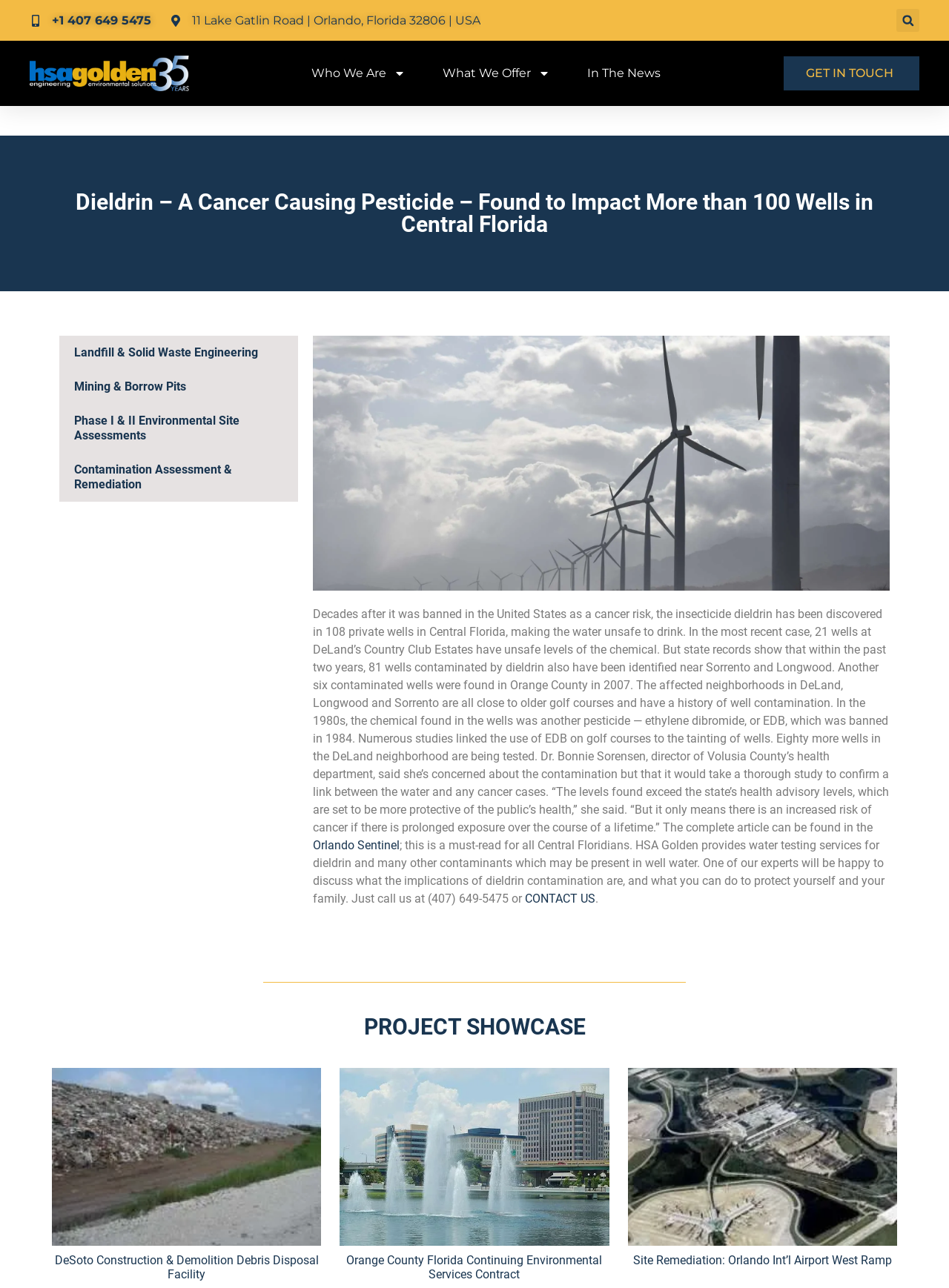What is the headline of the webpage?

Dieldrin – A Cancer Causing Pesticide – Found to Impact More than 100 Wells in Central Florida